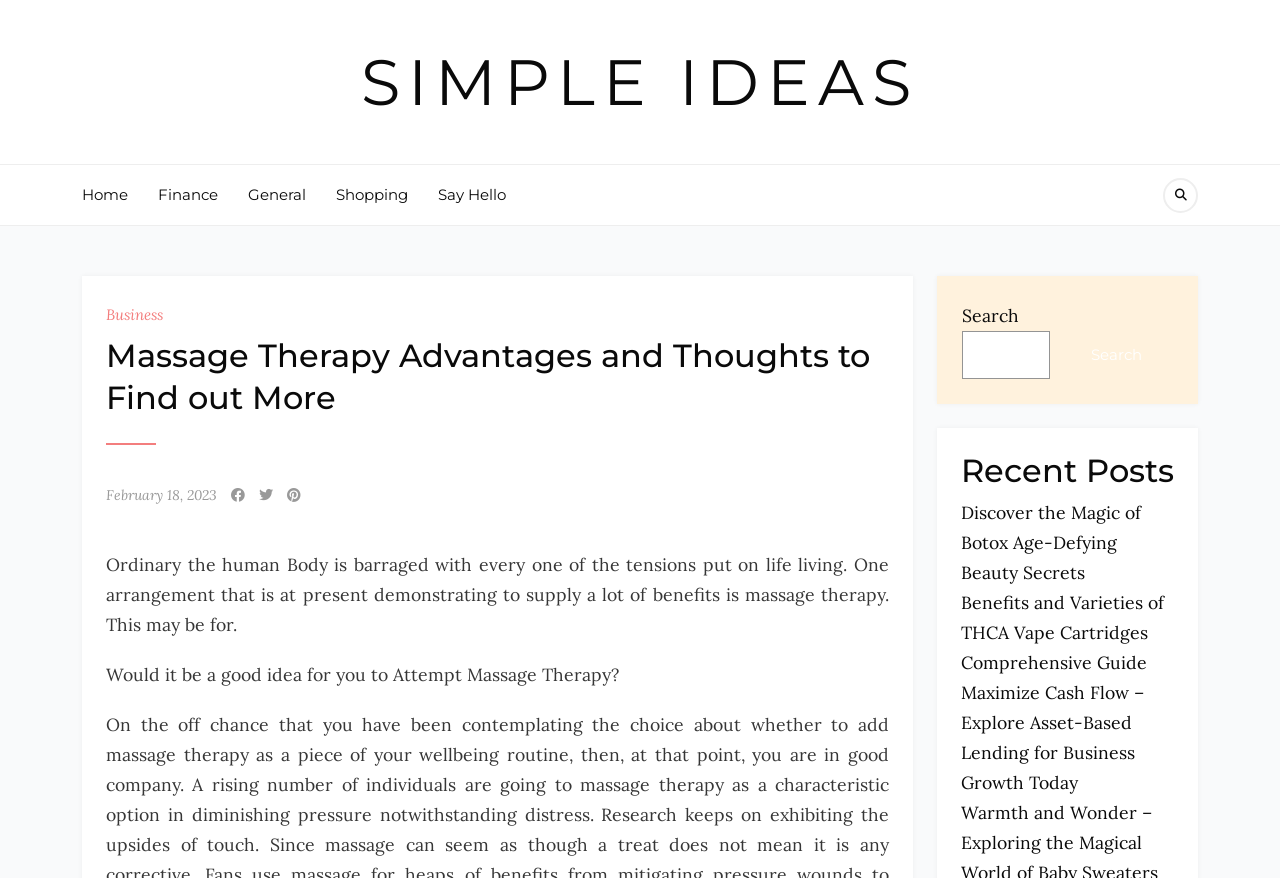What is the purpose of the search box?
Please provide a single word or phrase as the answer based on the screenshot.

To search the website